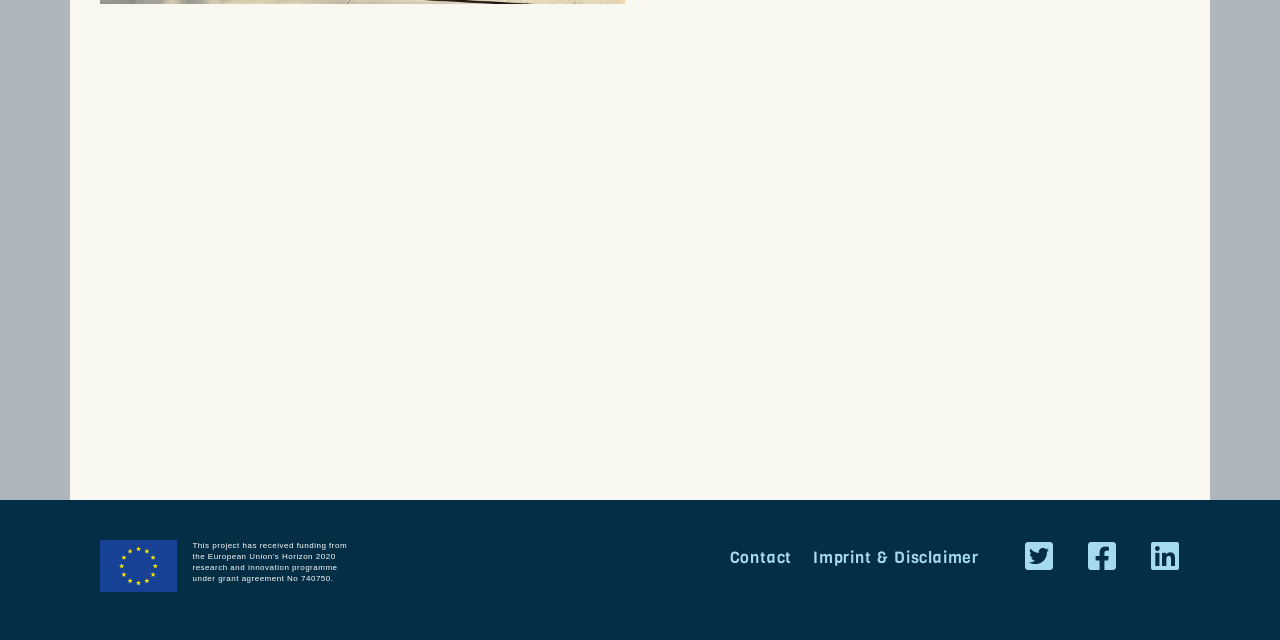Given the element description, predict the bounding box coordinates in the format (top-left x, top-left y, bottom-right x, bottom-right y), using floating point numbers between 0 and 1: Contact

[0.57, 0.855, 0.619, 0.888]